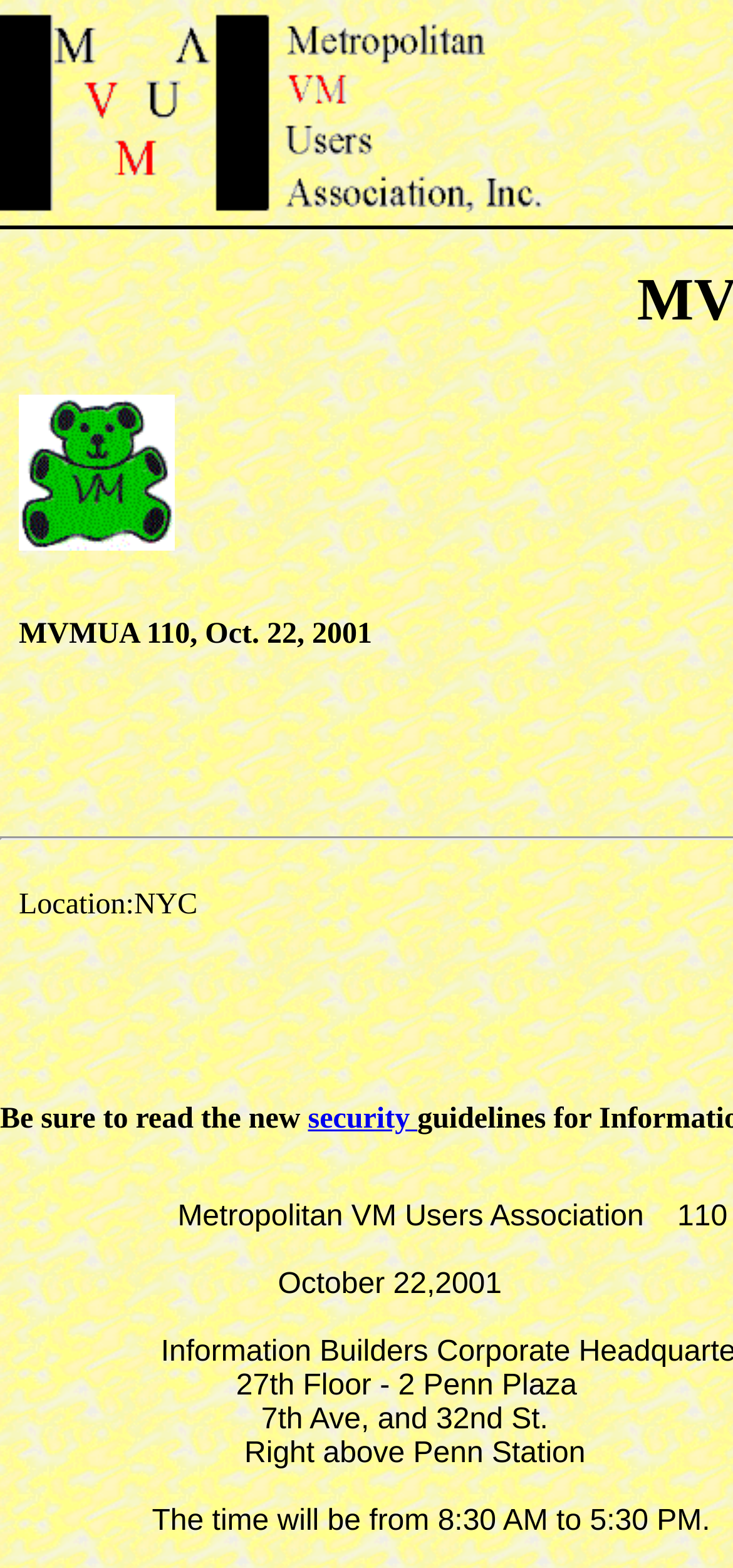Show the bounding box coordinates for the HTML element described as: "security".

[0.42, 0.703, 0.569, 0.724]